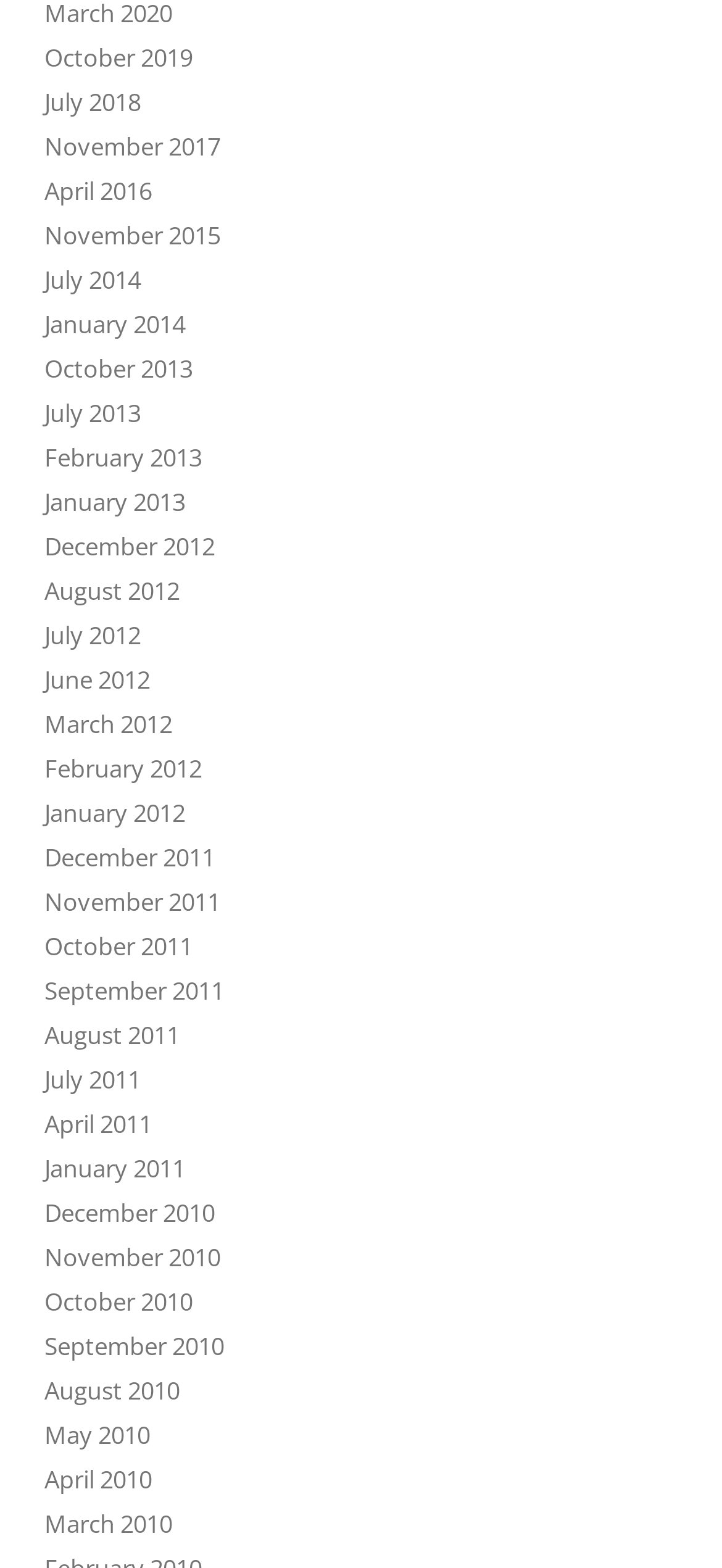Please provide a brief answer to the question using only one word or phrase: 
What is the most recent month available on this webpage?

October 2019